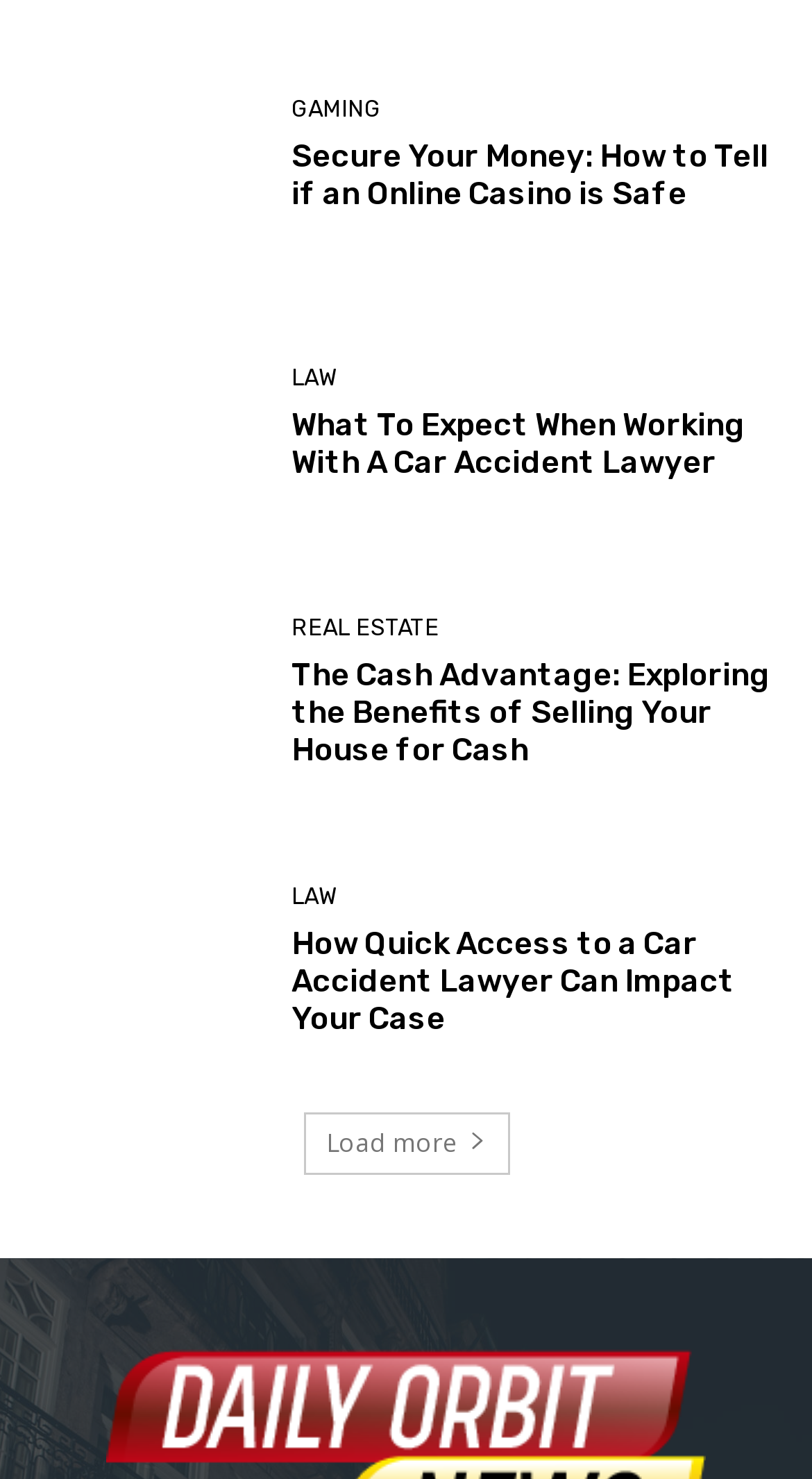From the element description: "Load more", extract the bounding box coordinates of the UI element. The coordinates should be expressed as four float numbers between 0 and 1, in the order [left, top, right, bottom].

[0.373, 0.752, 0.627, 0.794]